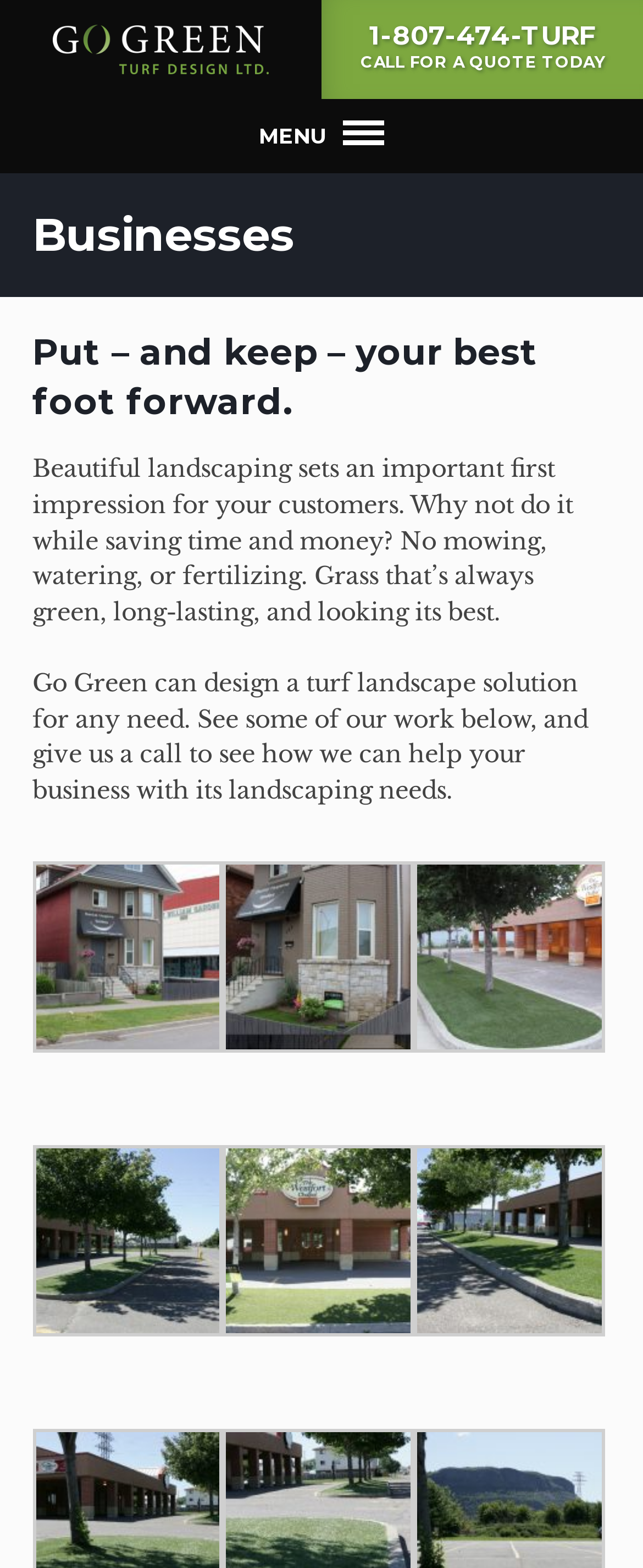Using the information in the image, give a detailed answer to the following question: How many examples of Go Green's work are shown on the webpage?

The number of examples is obtained by counting the number of DescriptionList elements on the webpage, each of which contains a link to an example of Go Green's work. There are 4 such elements, implying that 4 examples are shown on the webpage.